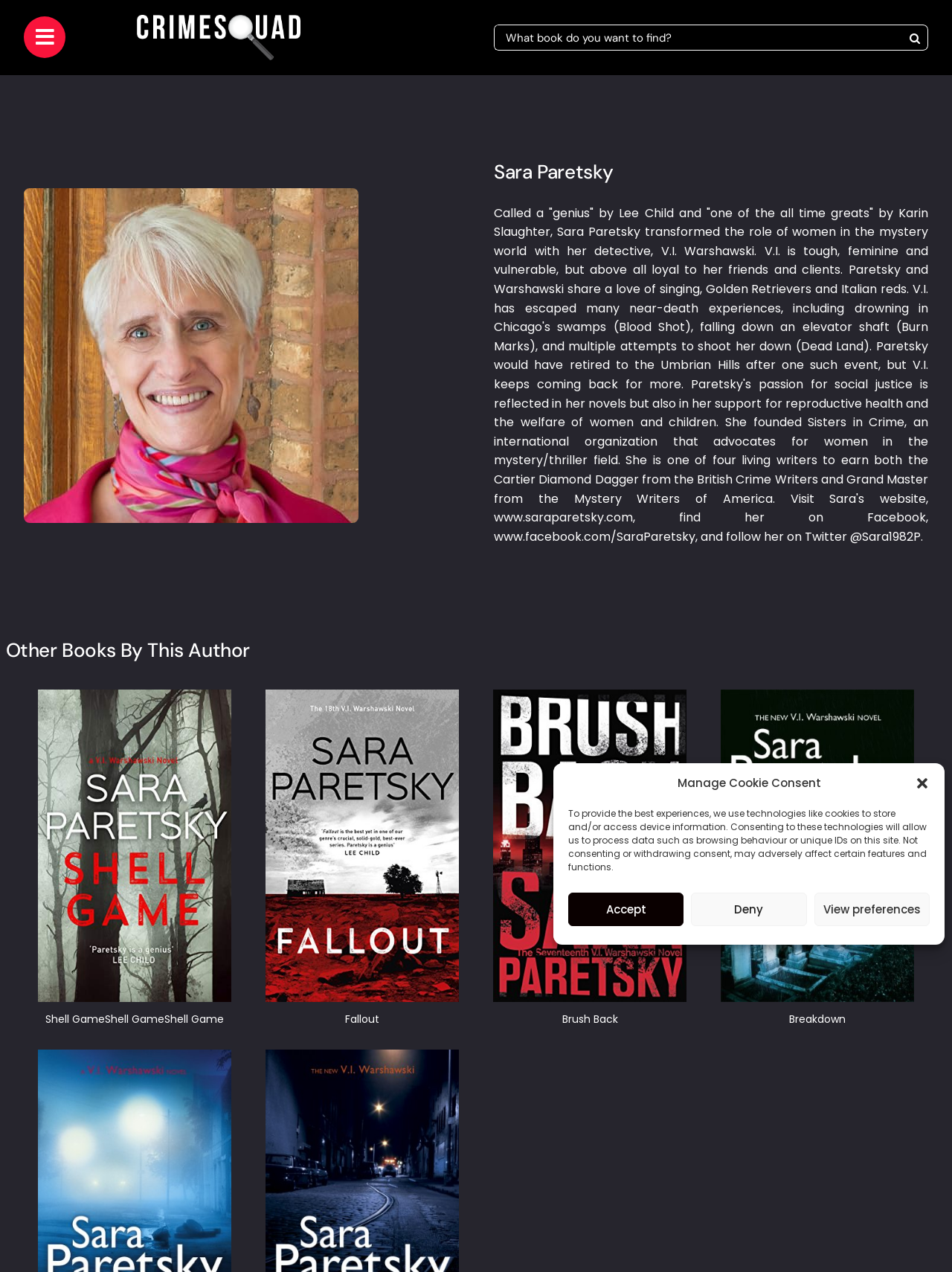Is there a search function on this webpage?
Using the image, elaborate on the answer with as much detail as possible.

The search function can be found at the top of the webpage, below the logo. It consists of a search box with a placeholder text 'What book do you want to find?' and a search button with a magnifying glass icon.